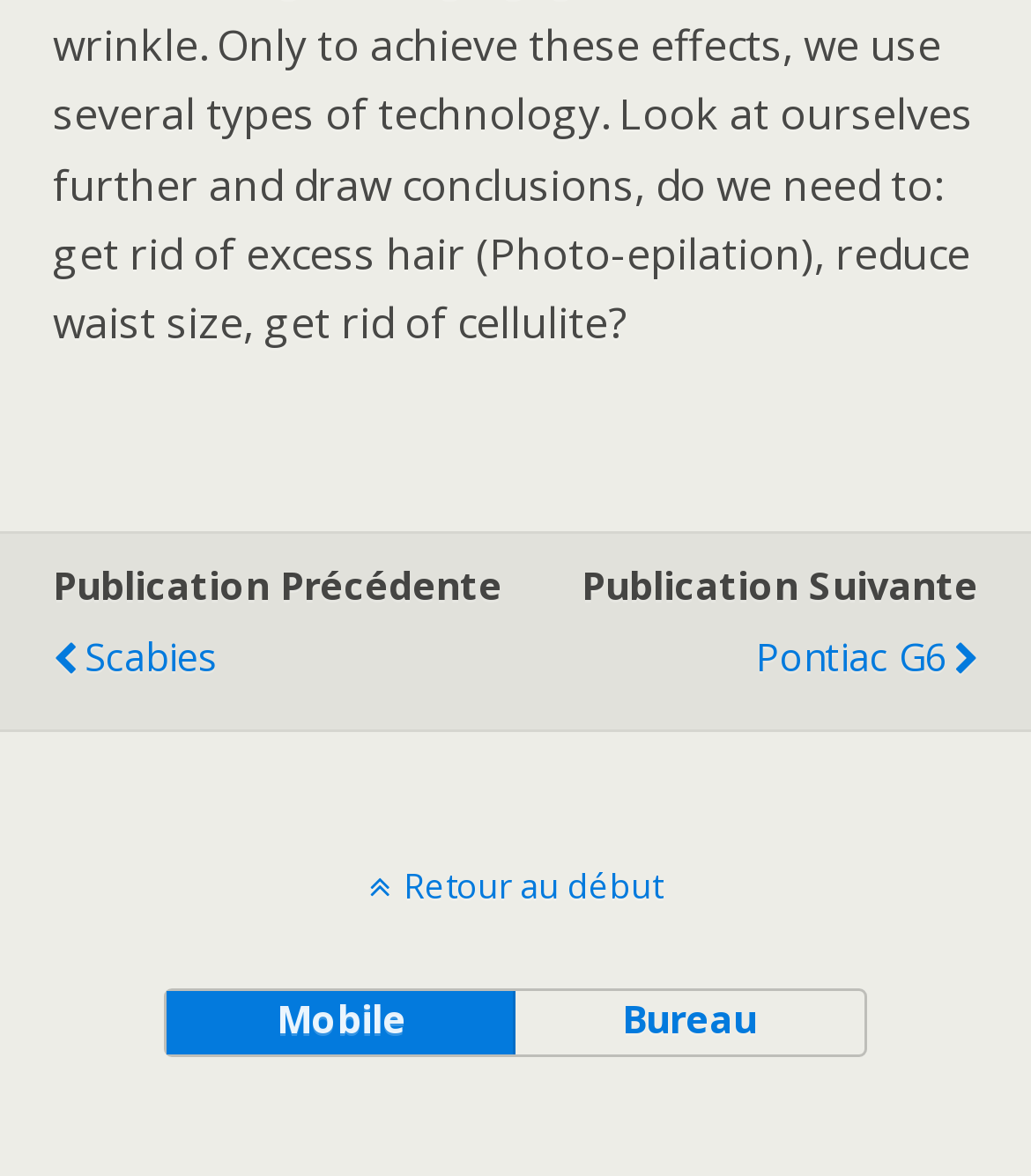What is the text of the first link?
Answer the question with a single word or phrase, referring to the image.

Scabies